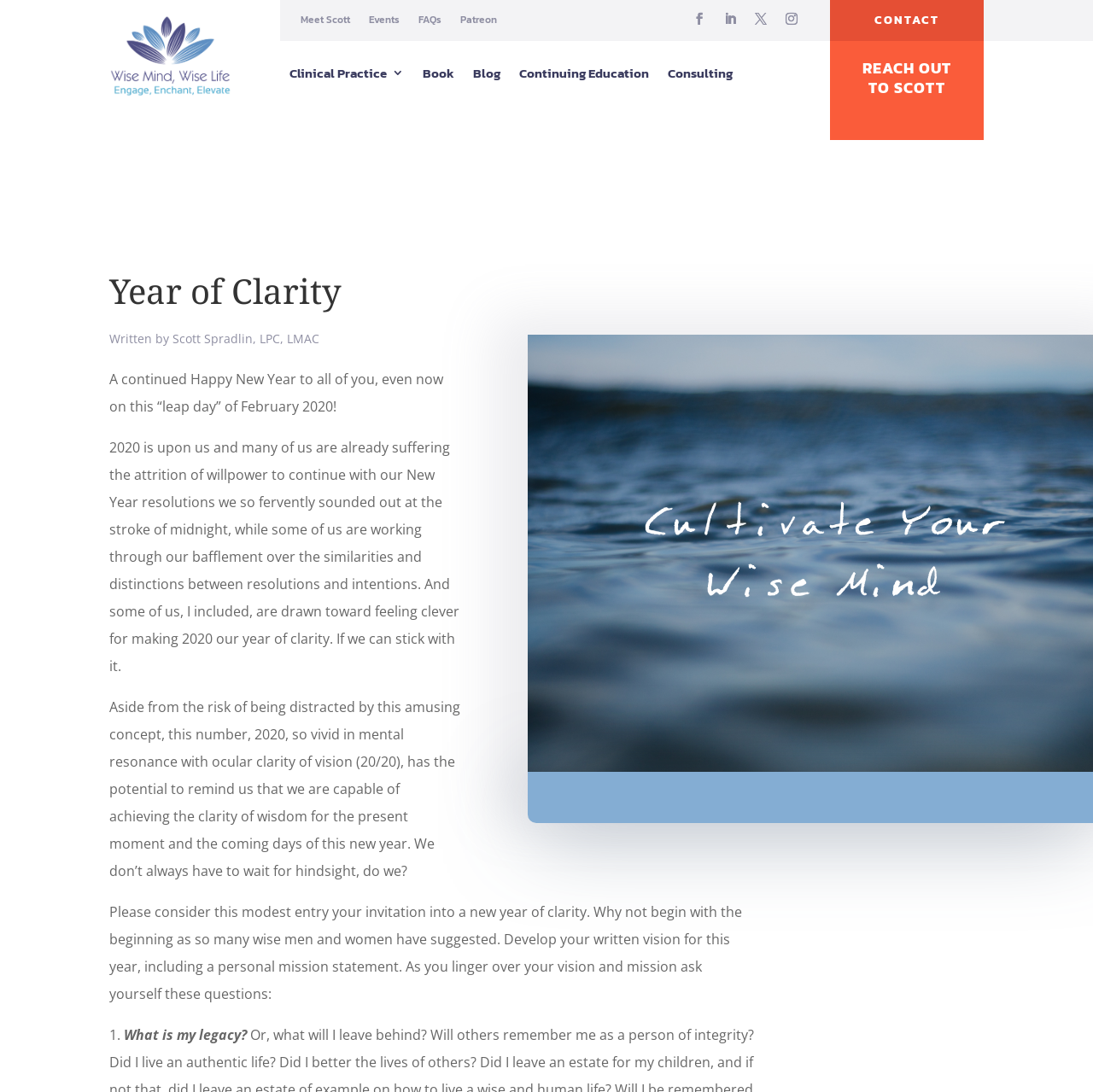Given the description "Book", provide the bounding box coordinates of the corresponding UI element.

[0.387, 0.056, 0.416, 0.084]